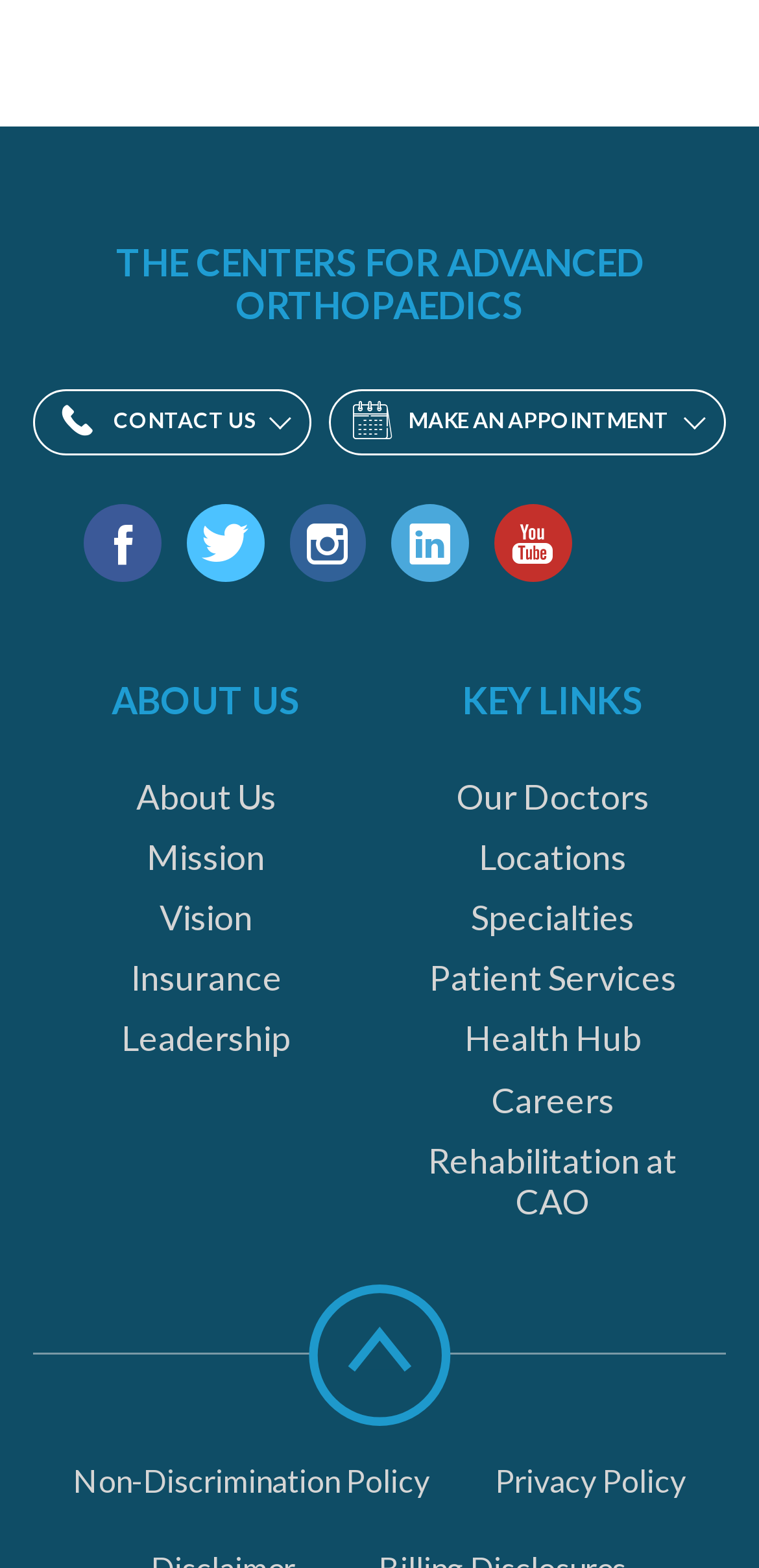What is the purpose of the button at the bottom?
Based on the visual content, answer with a single word or a brief phrase.

Scroll to top